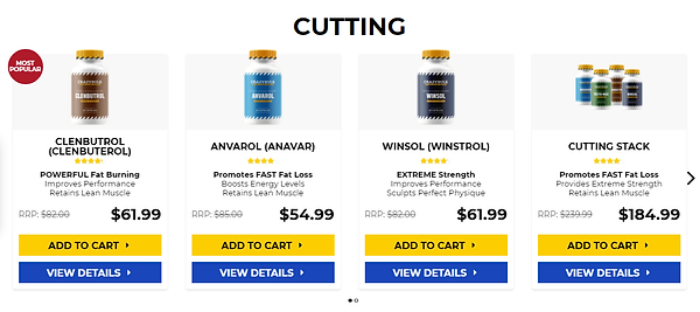Give a detailed explanation of what is happening in the image.

The image features a product display for a cutting supplement range, prominently labeled "CUTTING" at the top. Below this heading, four distinct products are showcased, each housed in a similarly styled bottle. 

1. **Clenbutrol (Clenbuterol)**: Identified as the most popular option, this supplement promises powerful fat-burning capabilities while improving performance and helping retain lean muscle. It is priced at **$61.99**, down from a retail price of **$82.00**.

2. **Anvarol (Anavar)**: This product is marketed as promoting fast fat loss and boosting energy levels, also emphasizing muscle retention. It is sold for **$54.99**, reduced from **$86.00**.

3. **Winsol (Winstrol)**: Described as providing extreme strength, Winsol aims to enhance performance and sculpt an ideal physique, available for **$61.99**, from its original retail price of **$82.00**.

4. **Cutting Stack**: This comprehensive supplement solution is aimed at providing extreme fat loss benefits, retaining lean muscle, and is available for **$184.99**, compared to its regular price of **$223.00**.

Under each product, there are buttons labeled “ADD TO CART” and “VIEW DETAILS,” inviting customers to explore their options further. The design of the image is clean and visually appealing, with a focus on promoting fitness and body enhancement initiatives.